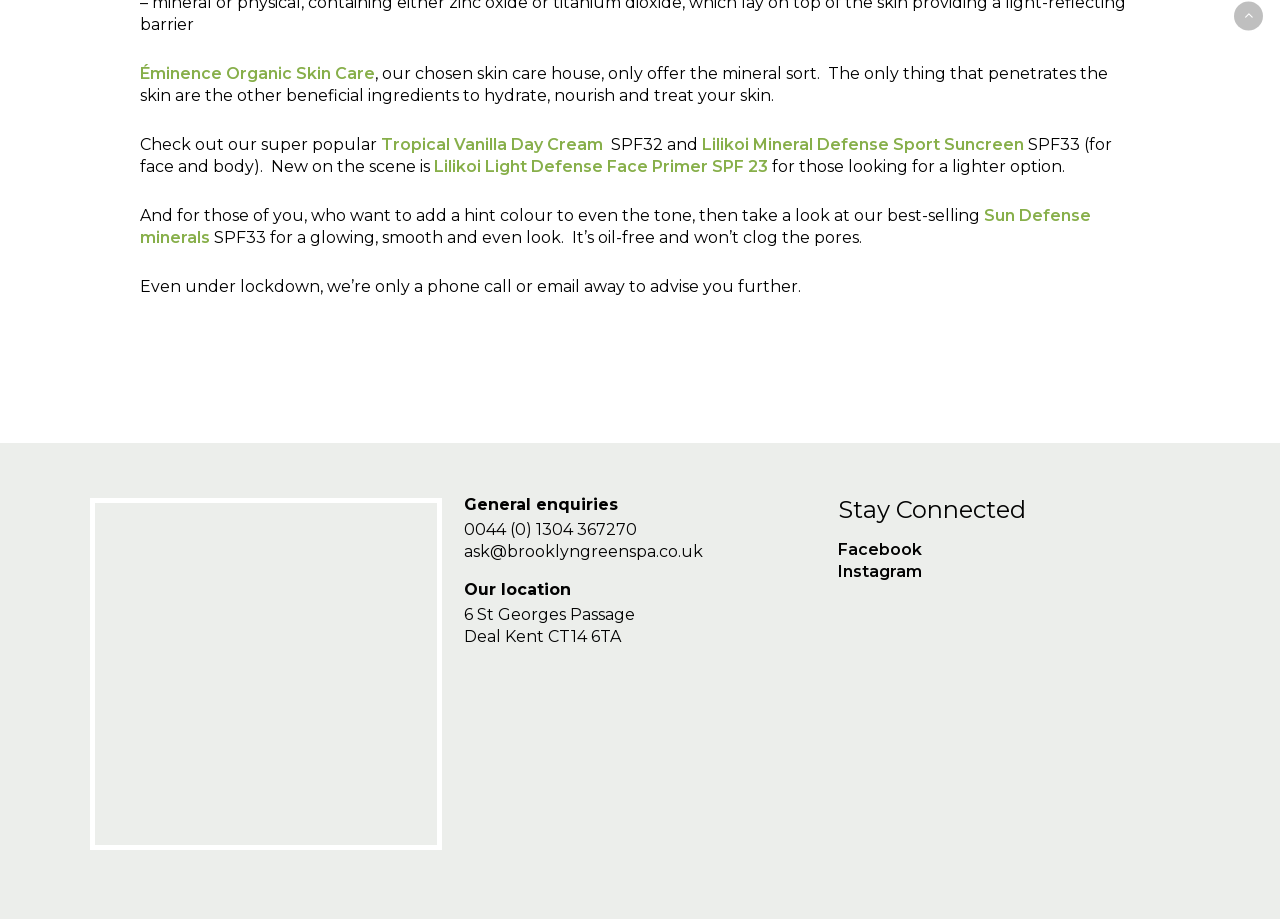How many social media platforms are mentioned?
Look at the image and provide a short answer using one word or a phrase.

2